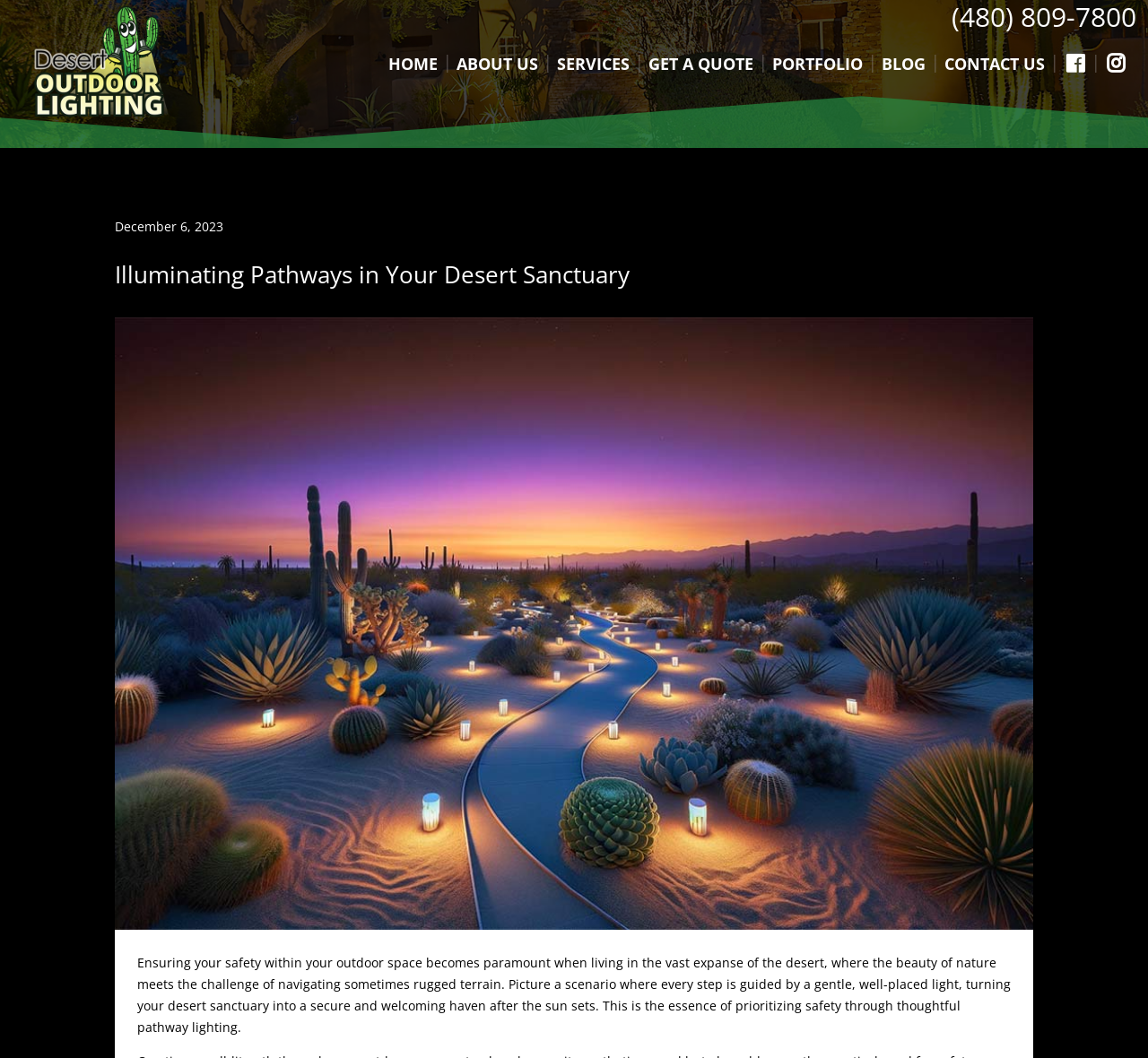Please determine the bounding box coordinates of the clickable area required to carry out the following instruction: "Go to the HOME page". The coordinates must be four float numbers between 0 and 1, represented as [left, top, right, bottom].

[0.331, 0.052, 0.389, 0.069]